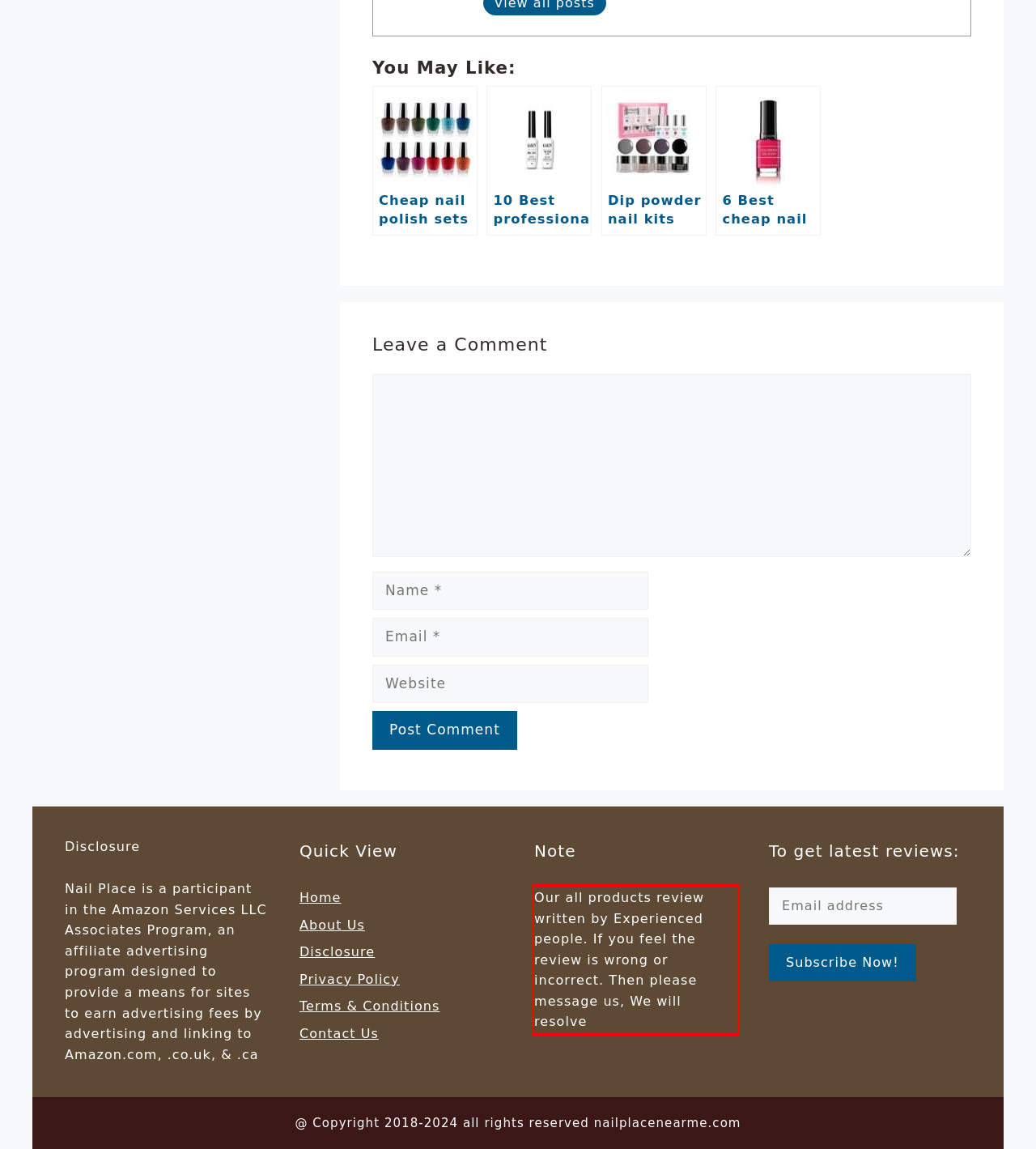You are given a screenshot with a red rectangle. Identify and extract the text within this red bounding box using OCR.

Our all products review written by Experienced people. If you feel the review is wrong or incorrect. Then please message us, We will resolve